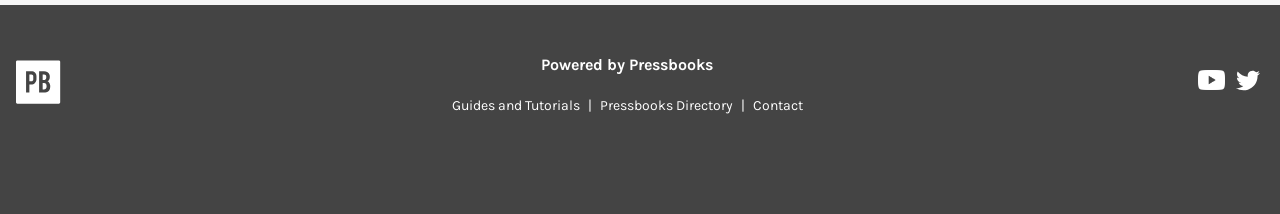What is the purpose of the 'Guides and Tutorials' link?
Please answer the question with a detailed response using the information from the screenshot.

The 'Guides and Tutorials' link is located in the top navigation bar, and it is likely to provide users with guides and tutorials on how to use Pressbooks.